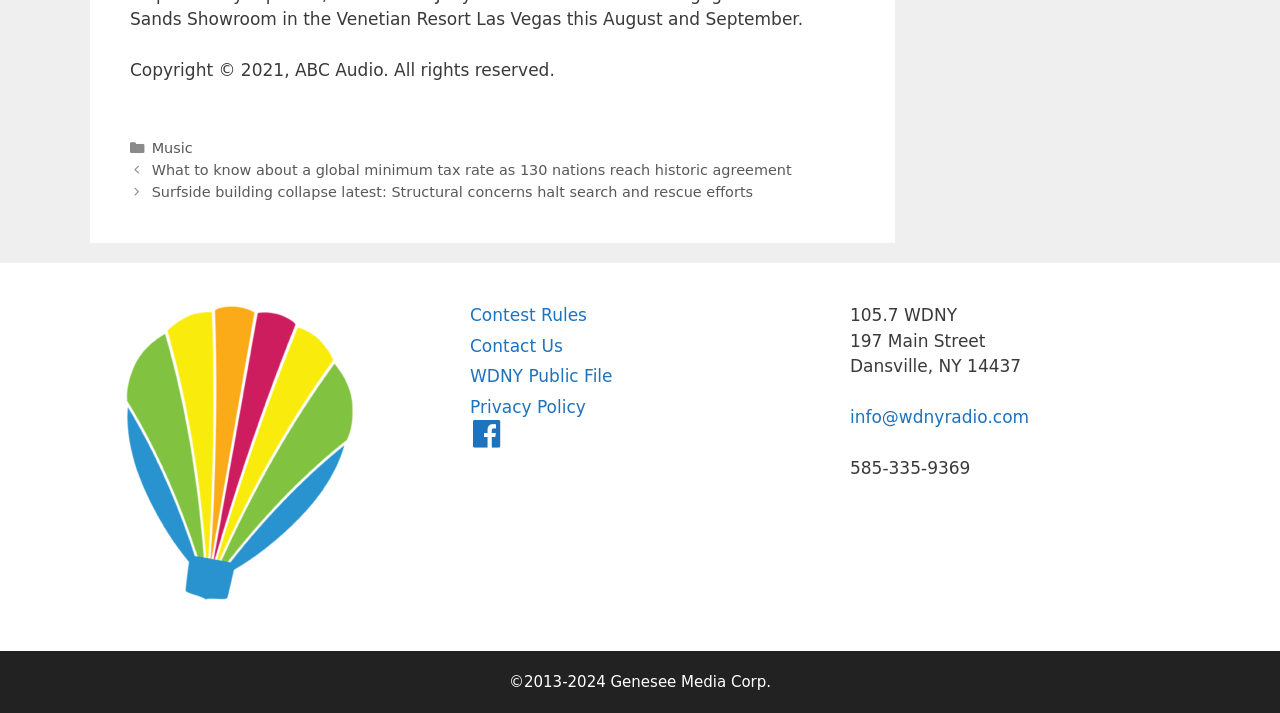Identify the bounding box coordinates of the clickable region required to complete the instruction: "Access the 'Water Resources Publications List'". The coordinates should be given as four float numbers within the range of 0 and 1, i.e., [left, top, right, bottom].

None